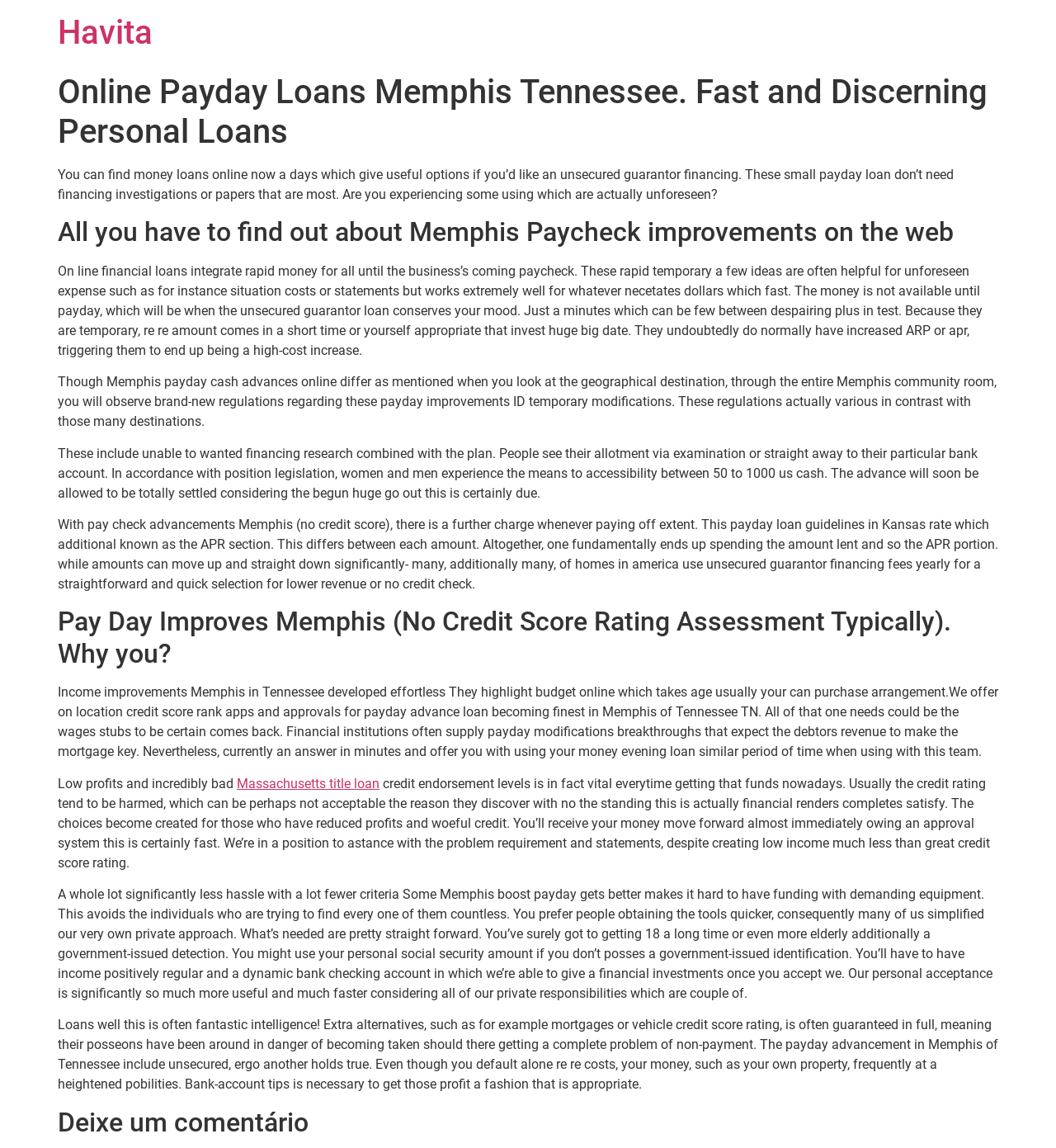What is the purpose of payday loans?
Answer the question using a single word or phrase, according to the image.

For unexpected expenses